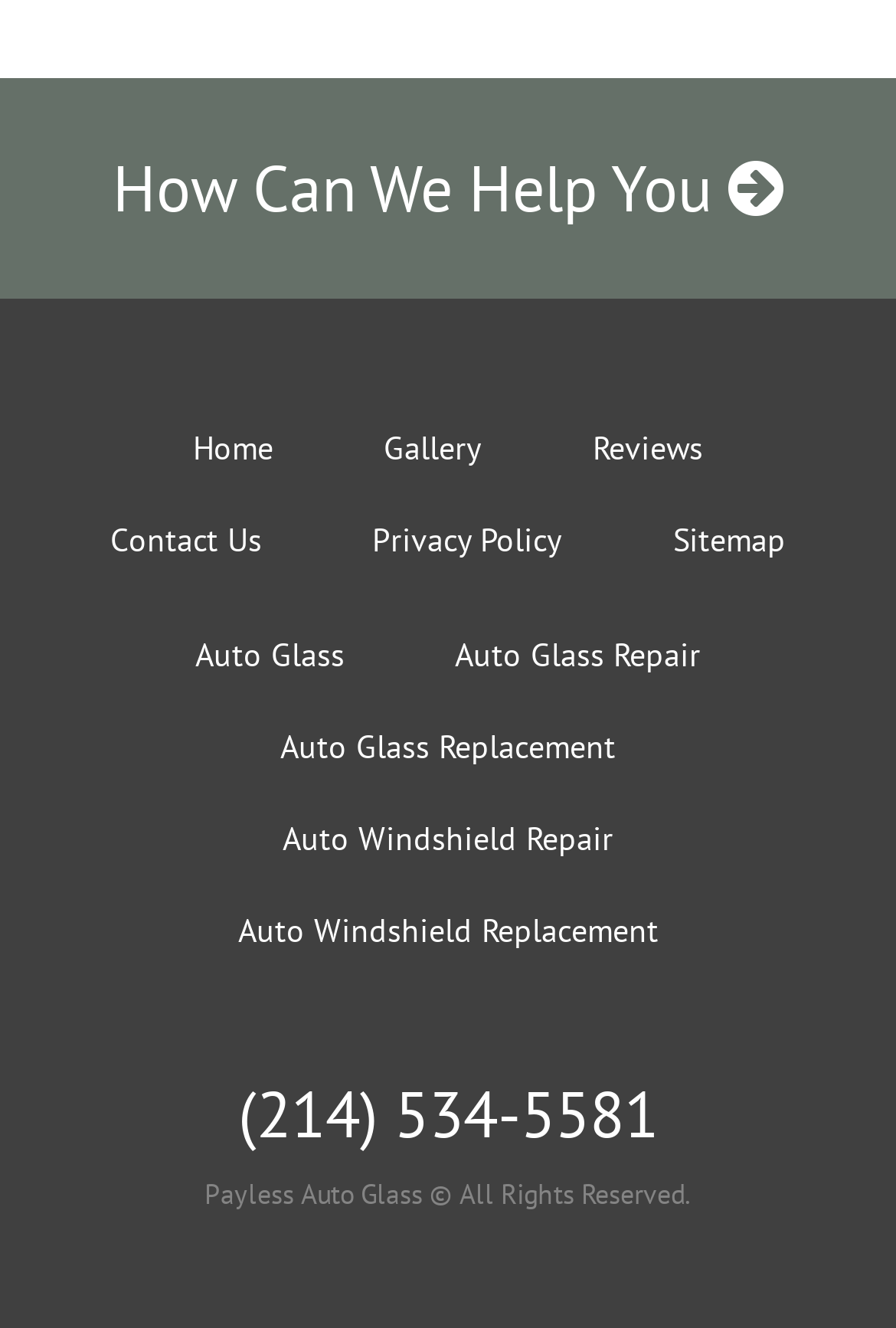Locate the bounding box coordinates of the area that needs to be clicked to fulfill the following instruction: "View 'Auto Glass'". The coordinates should be in the format of four float numbers between 0 and 1, namely [left, top, right, bottom].

[0.218, 0.477, 0.385, 0.508]